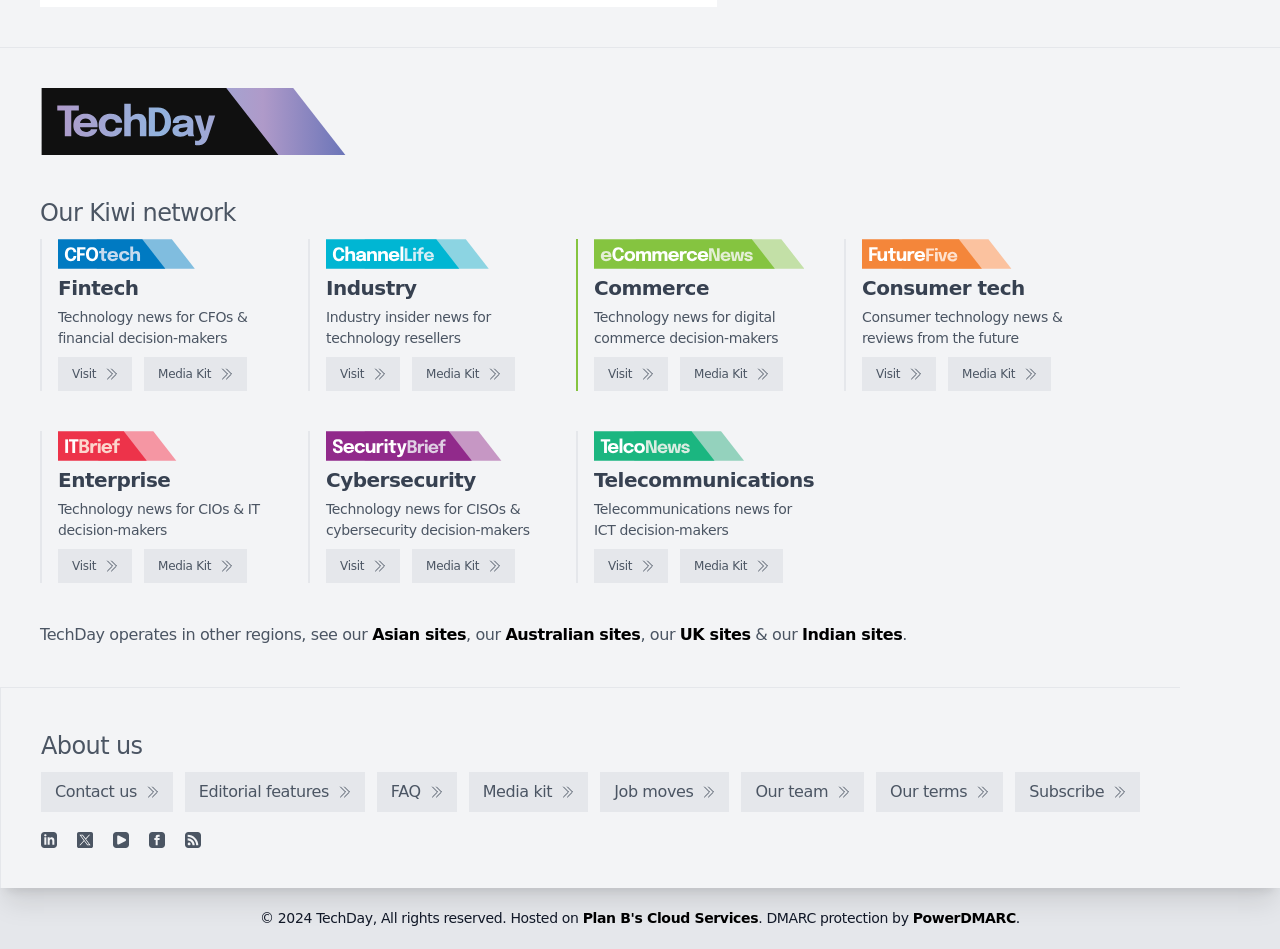Provide a short answer to the following question with just one word or phrase: How many logos are displayed on the webpage?

6